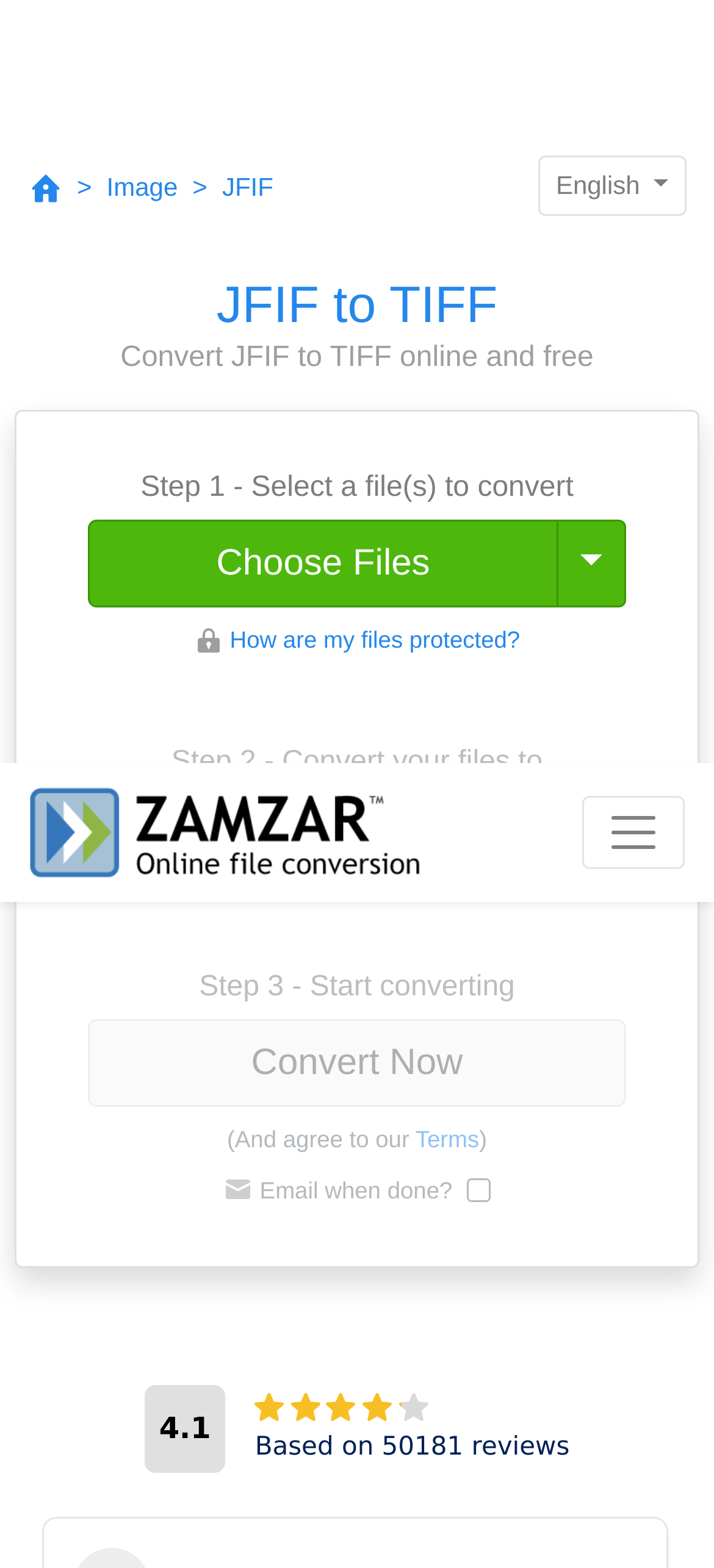Locate the bounding box for the described UI element: "Toggle Dropdown". Ensure the coordinates are four float numbers between 0 and 1, formatted as [left, top, right, bottom].

[0.779, 0.255, 0.877, 0.311]